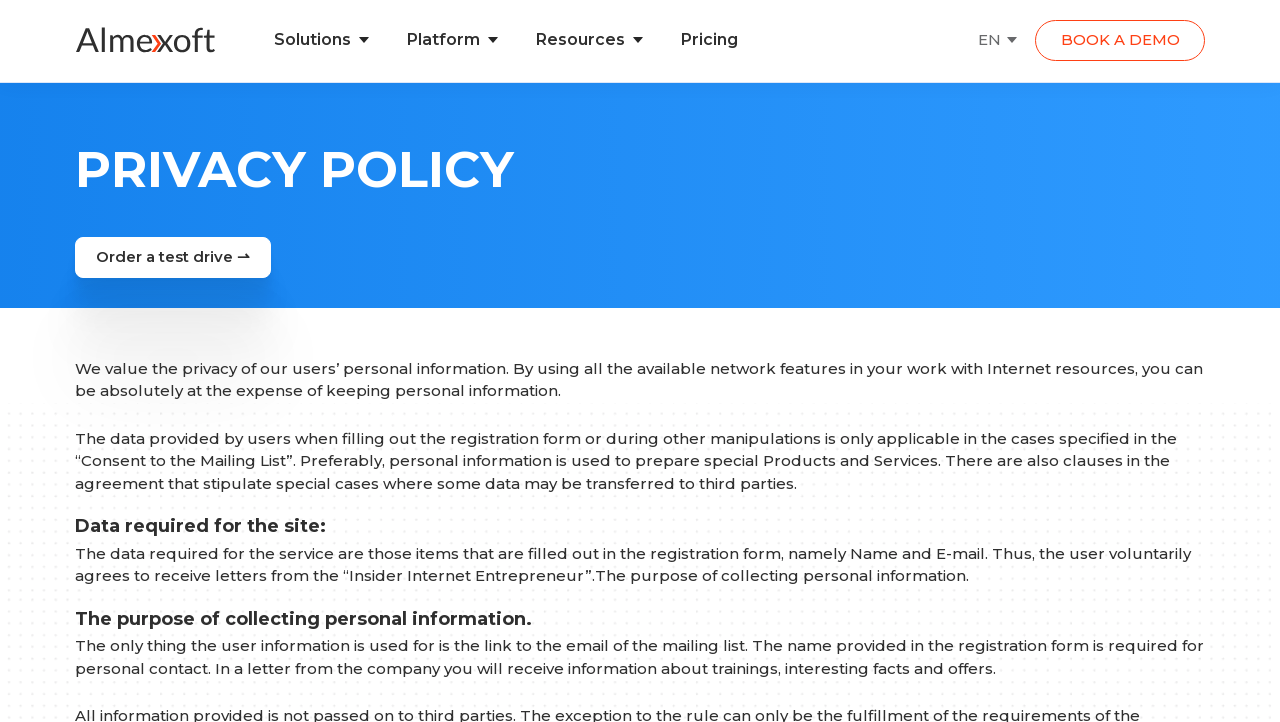Kindly determine the bounding box coordinates of the area that needs to be clicked to fulfill this instruction: "Click on the 'Pricing' link".

[0.517, 0.026, 0.591, 0.141]